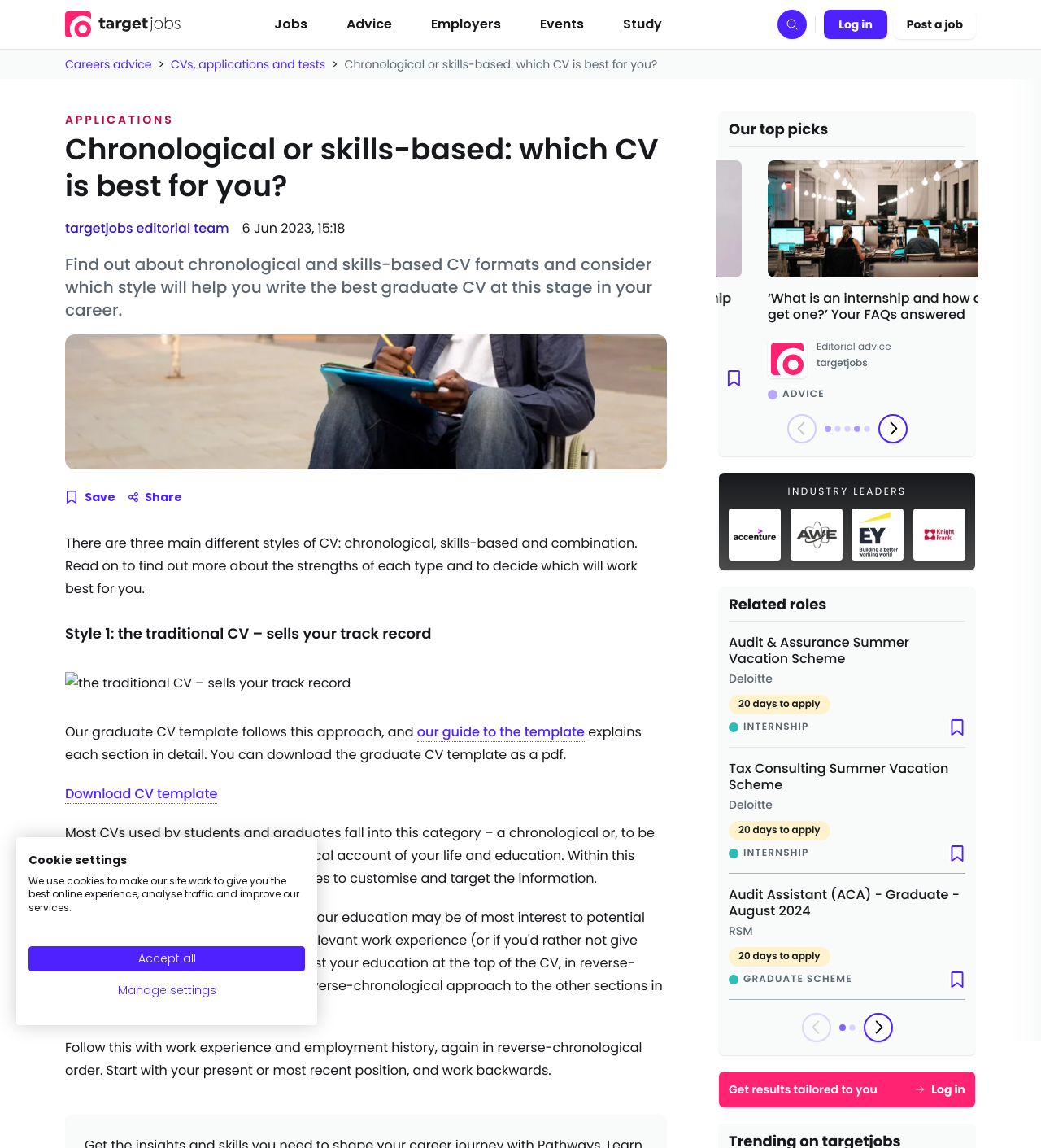Determine the bounding box coordinates of the UI element that matches the following description: "CVs, applications and tests". The coordinates should be four float numbers between 0 and 1 in the format [left, top, right, bottom].

[0.164, 0.049, 0.313, 0.063]